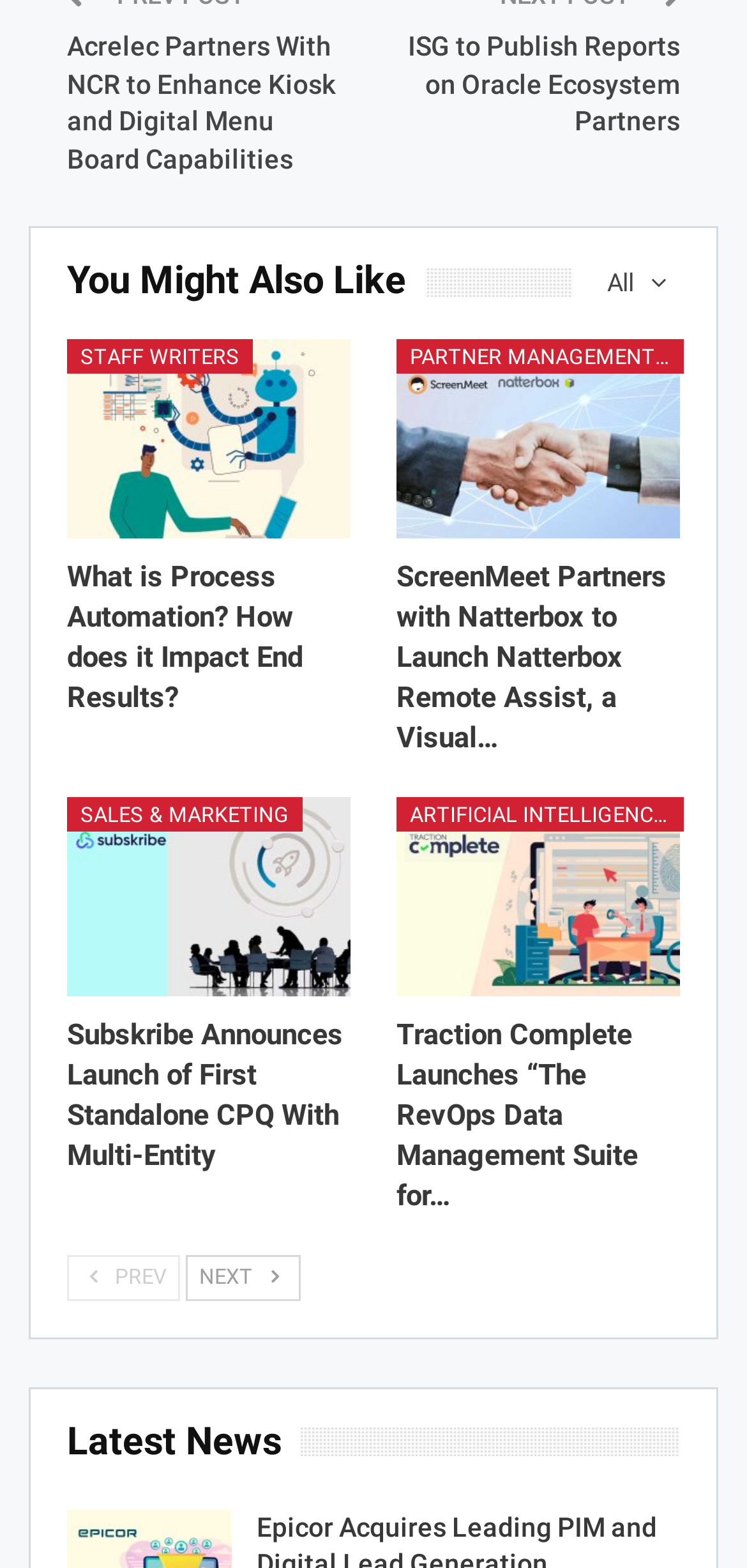Please identify the bounding box coordinates of the area that needs to be clicked to follow this instruction: "Read the article about Process Automation".

[0.09, 0.217, 0.469, 0.343]